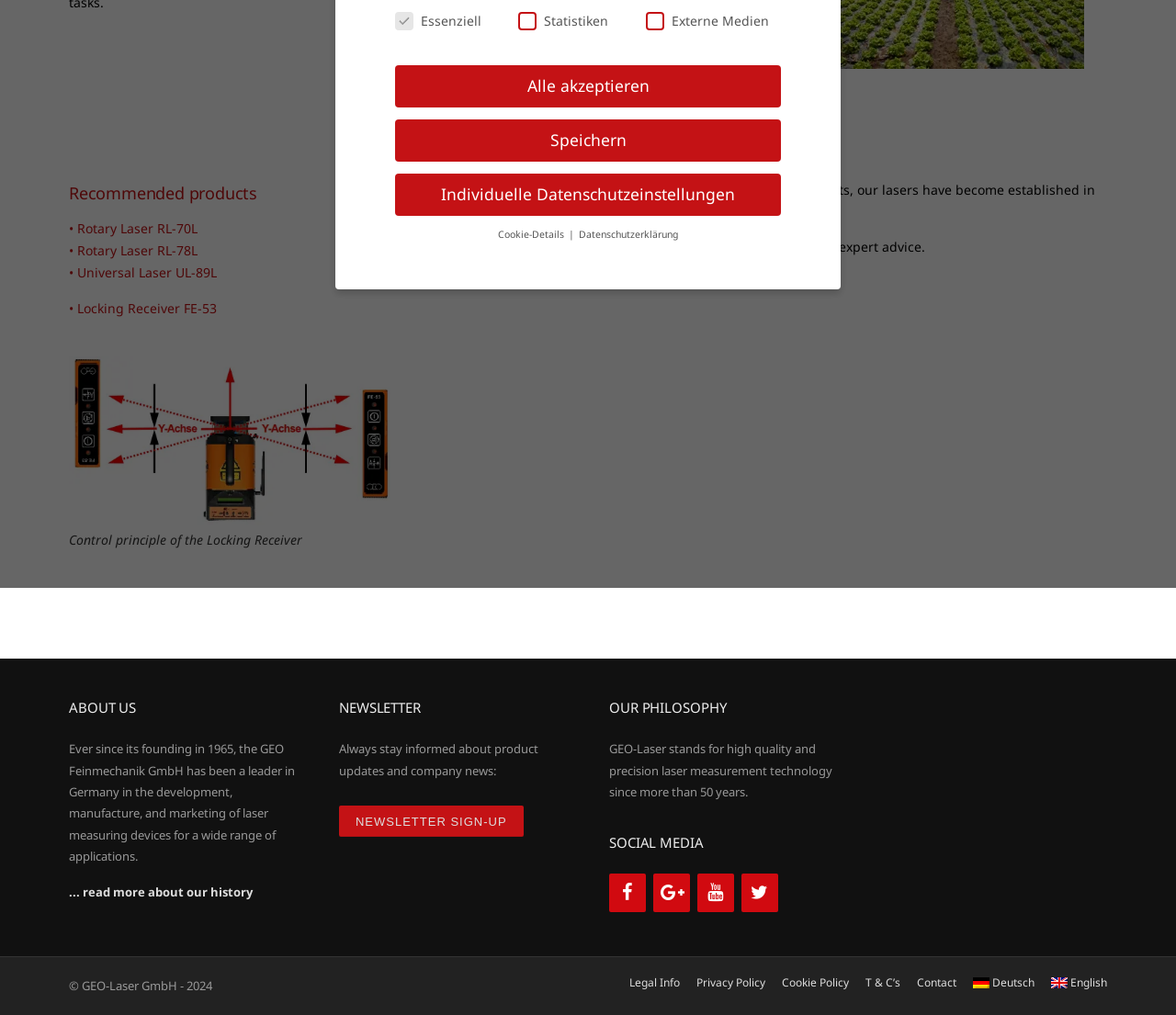Give the bounding box coordinates for the element described as: "Datenschutzerklärung".

[0.492, 0.224, 0.577, 0.237]